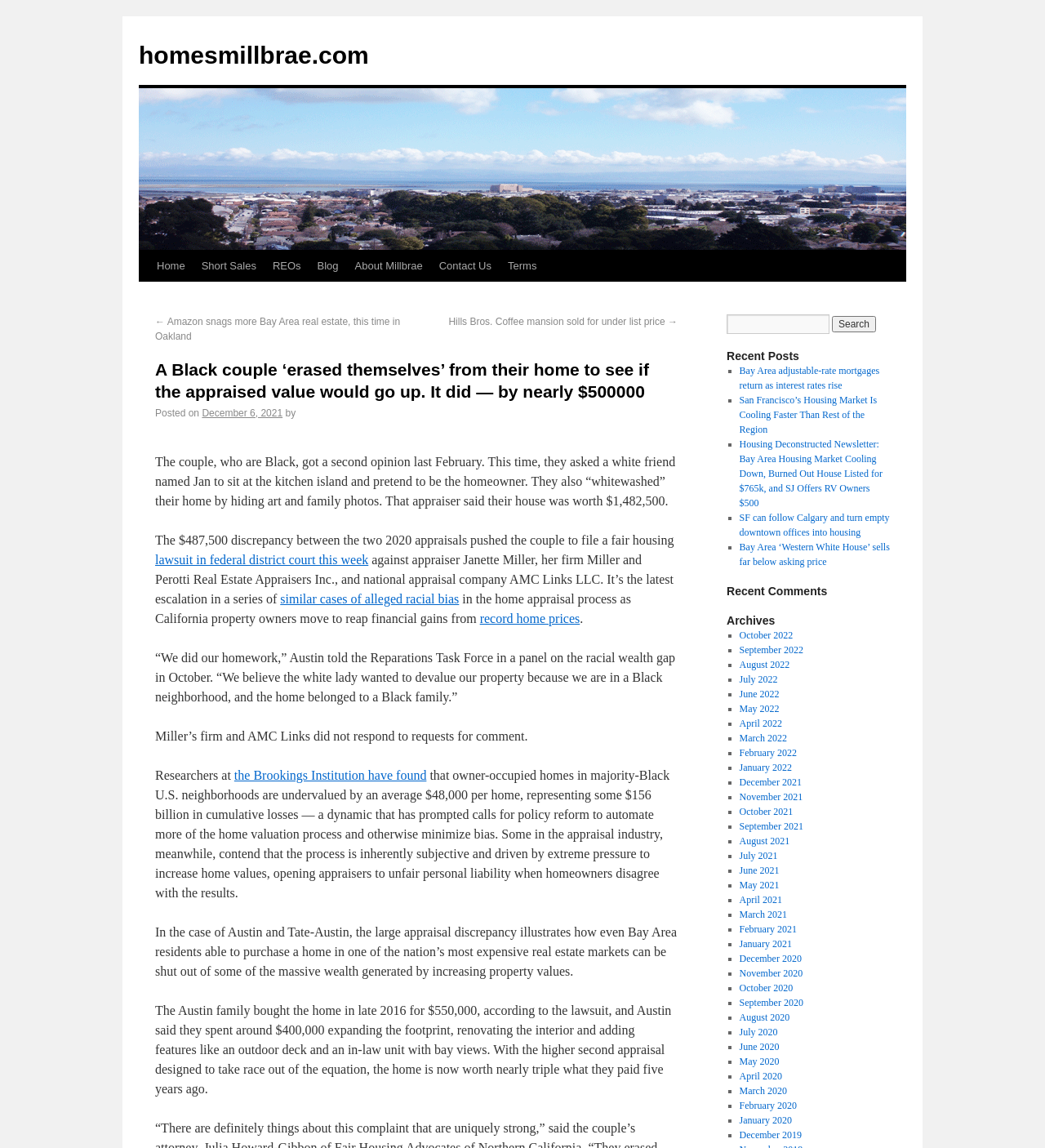How much is the discrepancy between the two 2020 appraisals?
Answer with a single word or short phrase according to what you see in the image.

$487,500